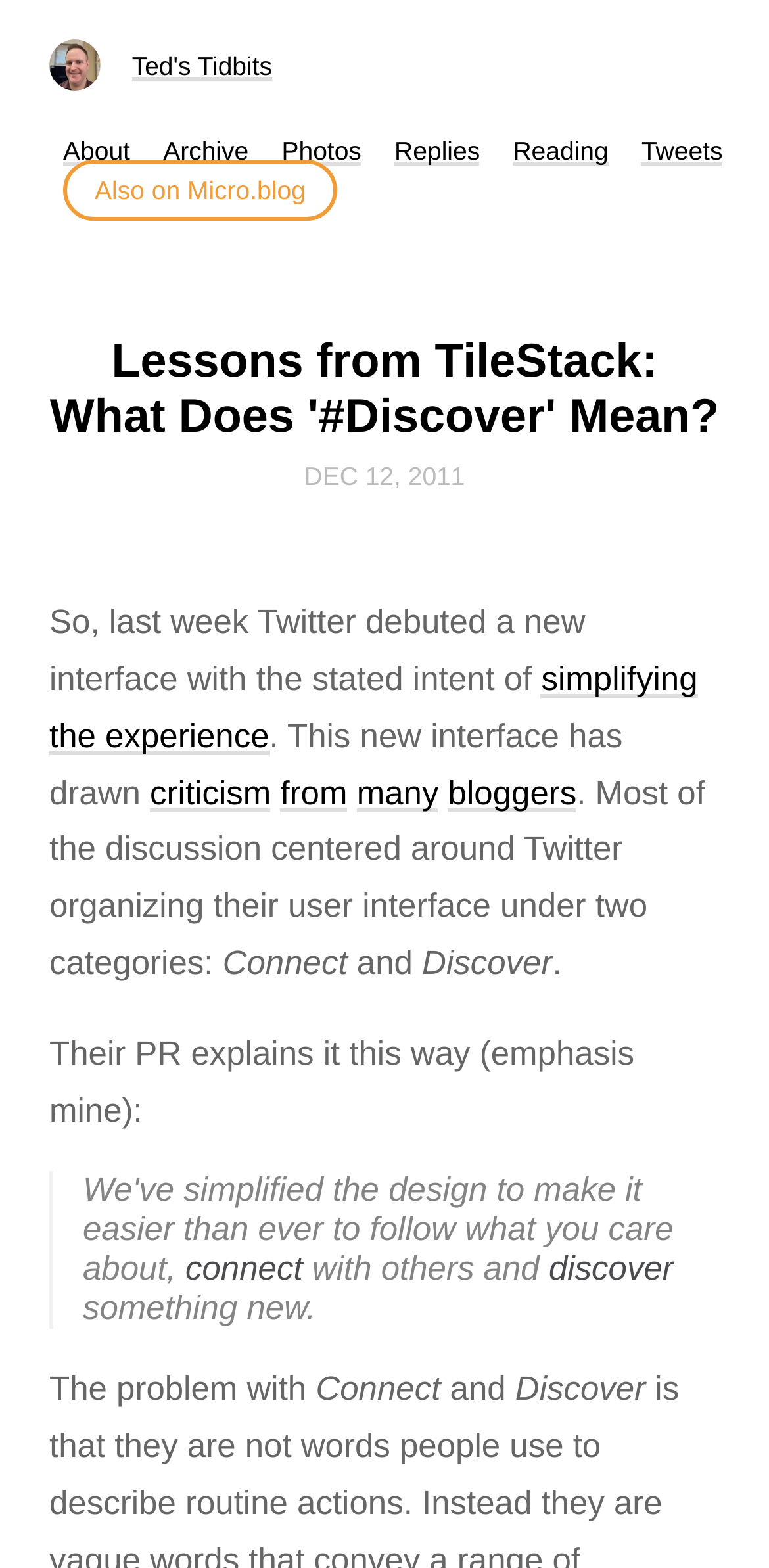Identify the bounding box coordinates of the section that should be clicked to achieve the task described: "go to about page".

[0.082, 0.087, 0.169, 0.105]